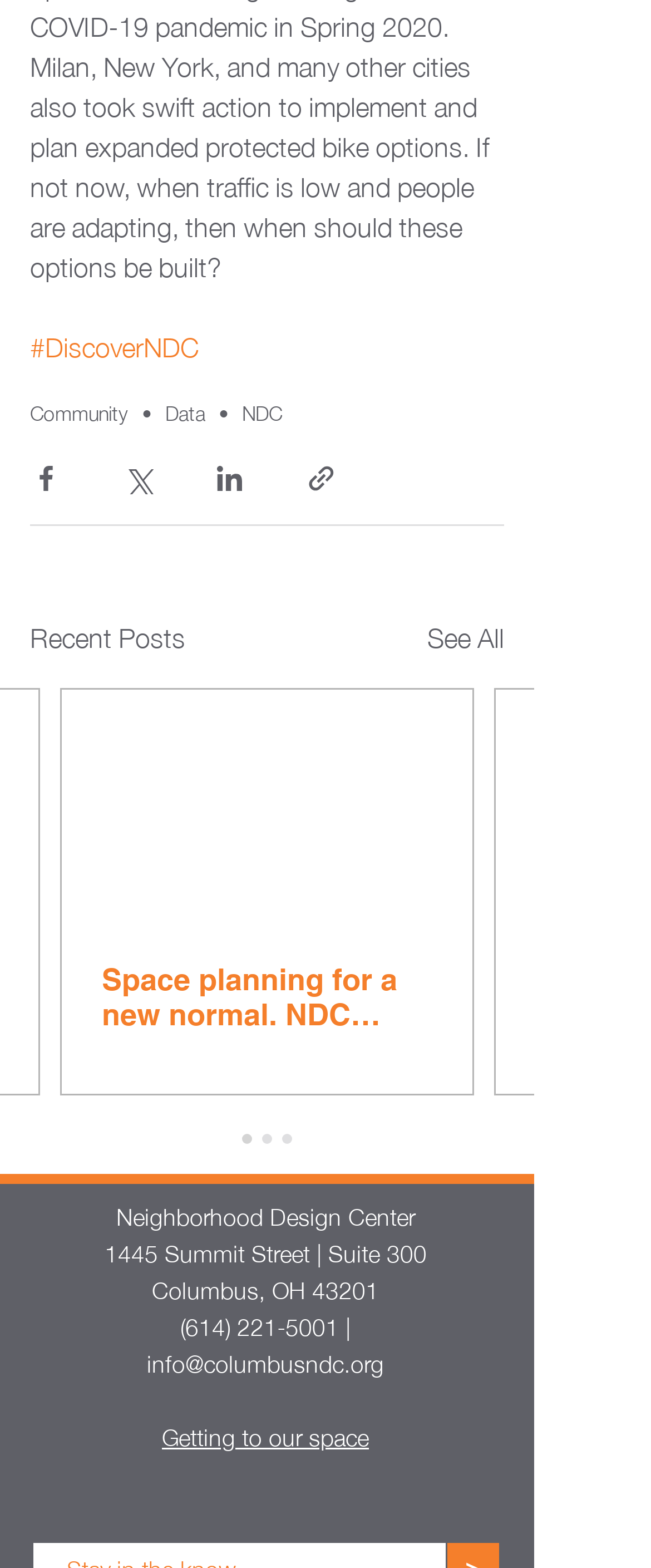Please provide the bounding box coordinates for the element that needs to be clicked to perform the following instruction: "Get contact information". The coordinates should be given as four float numbers between 0 and 1, i.e., [left, top, right, bottom].

[0.277, 0.837, 0.521, 0.855]